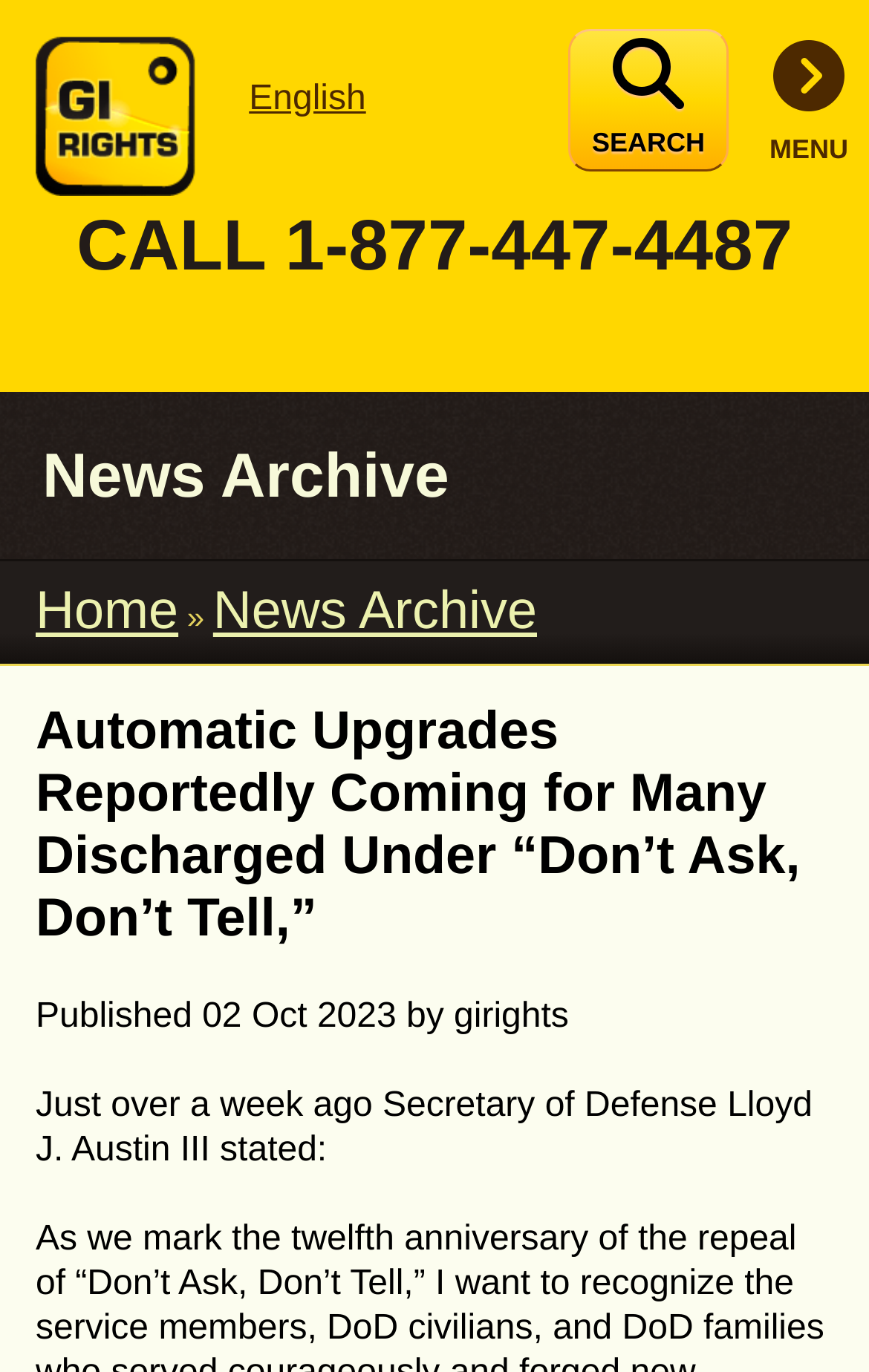Find the bounding box coordinates of the UI element according to this description: "Home".

[0.041, 0.424, 0.205, 0.468]